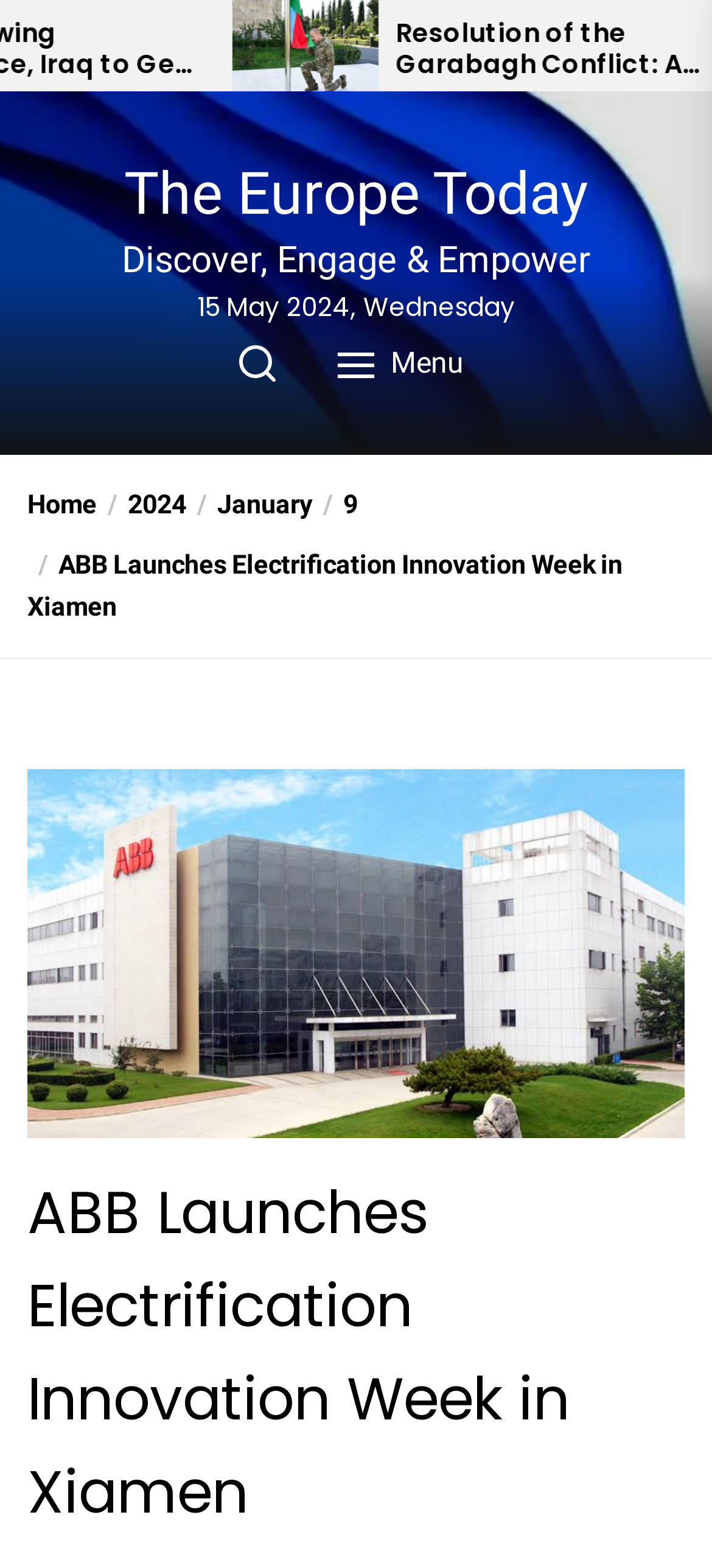Please locate the bounding box coordinates of the element's region that needs to be clicked to follow the instruction: "View the image of ABB Launches Electrification Innovation Week in Xiamen". The bounding box coordinates should be provided as four float numbers between 0 and 1, i.e., [left, top, right, bottom].

[0.038, 0.49, 0.962, 0.725]